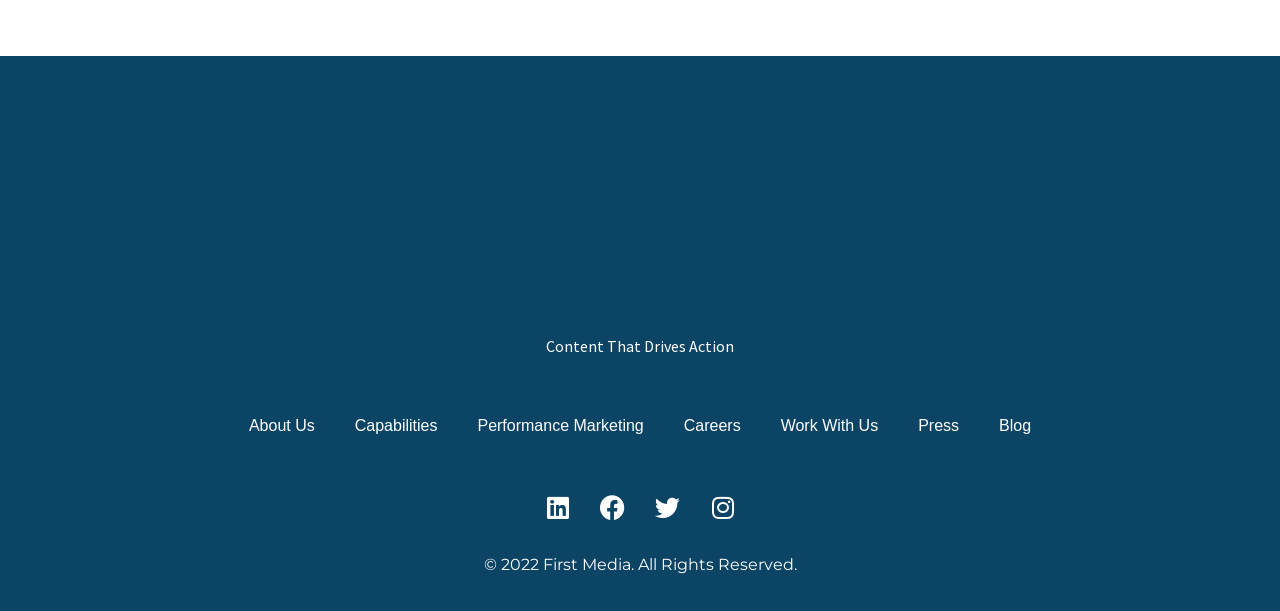What social media platforms are linked?
Please give a detailed and thorough answer to the question, covering all relevant points.

The social media links can be found at the bottom of the webpage, with icons and text indicating the presence of Linkedin, Facebook, Twitter, and Instagram profiles.